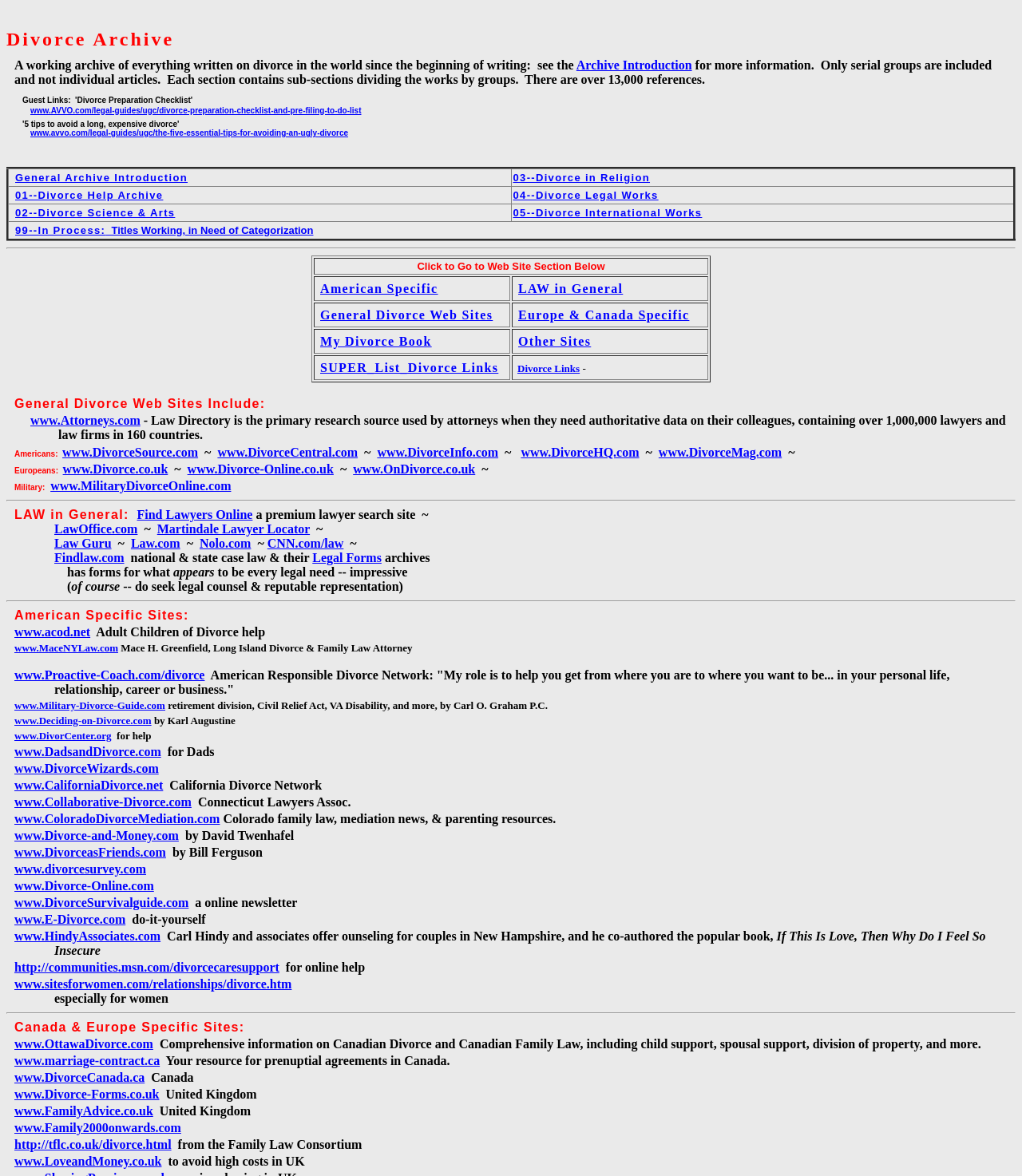Please identify the bounding box coordinates of the element that needs to be clicked to perform the following instruction: "Check out www.Attorneys.com".

[0.03, 0.352, 0.137, 0.363]